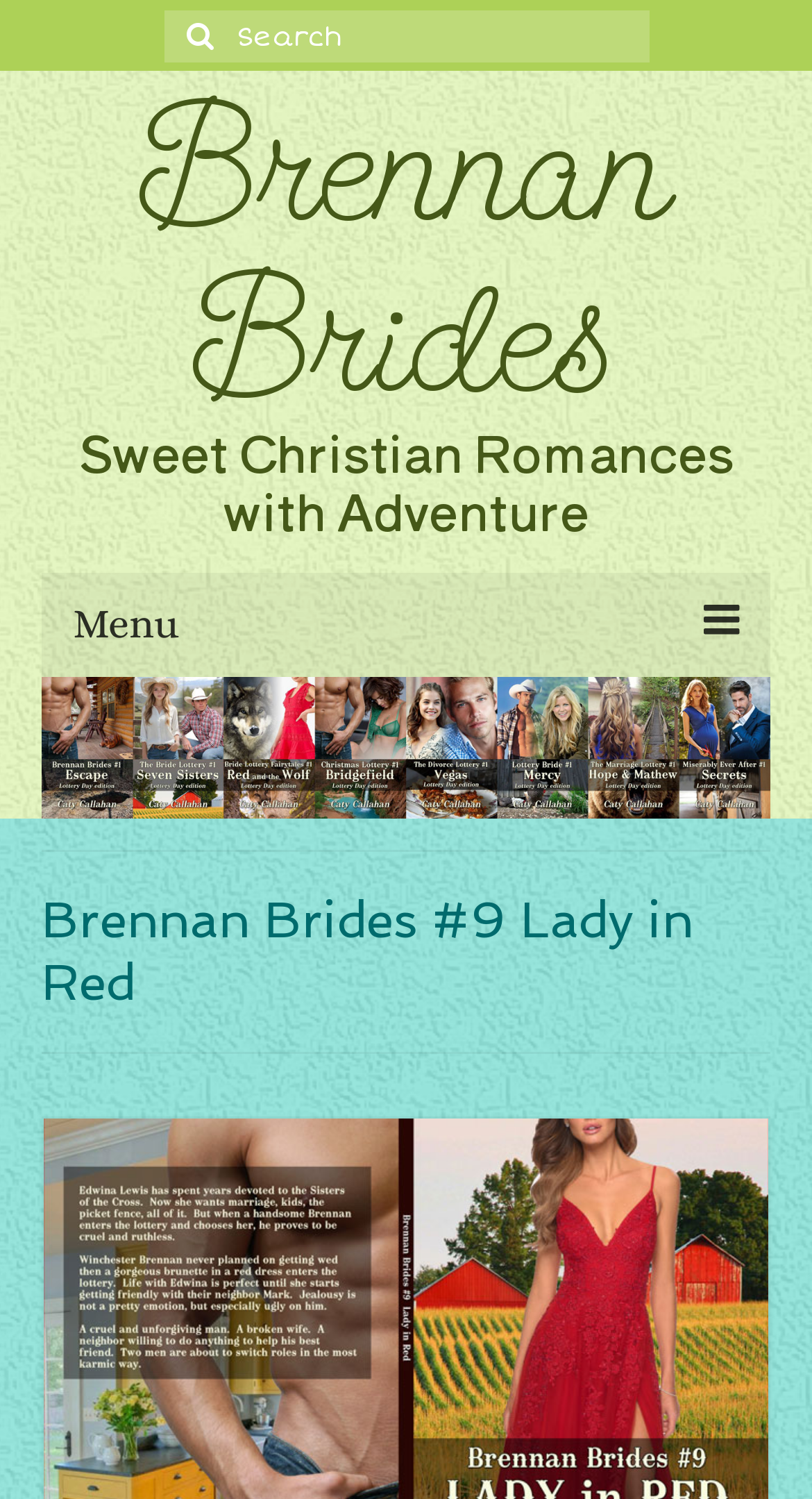Please identify the bounding box coordinates of the area I need to click to accomplish the following instruction: "Search for something".

[0.201, 0.007, 0.799, 0.042]